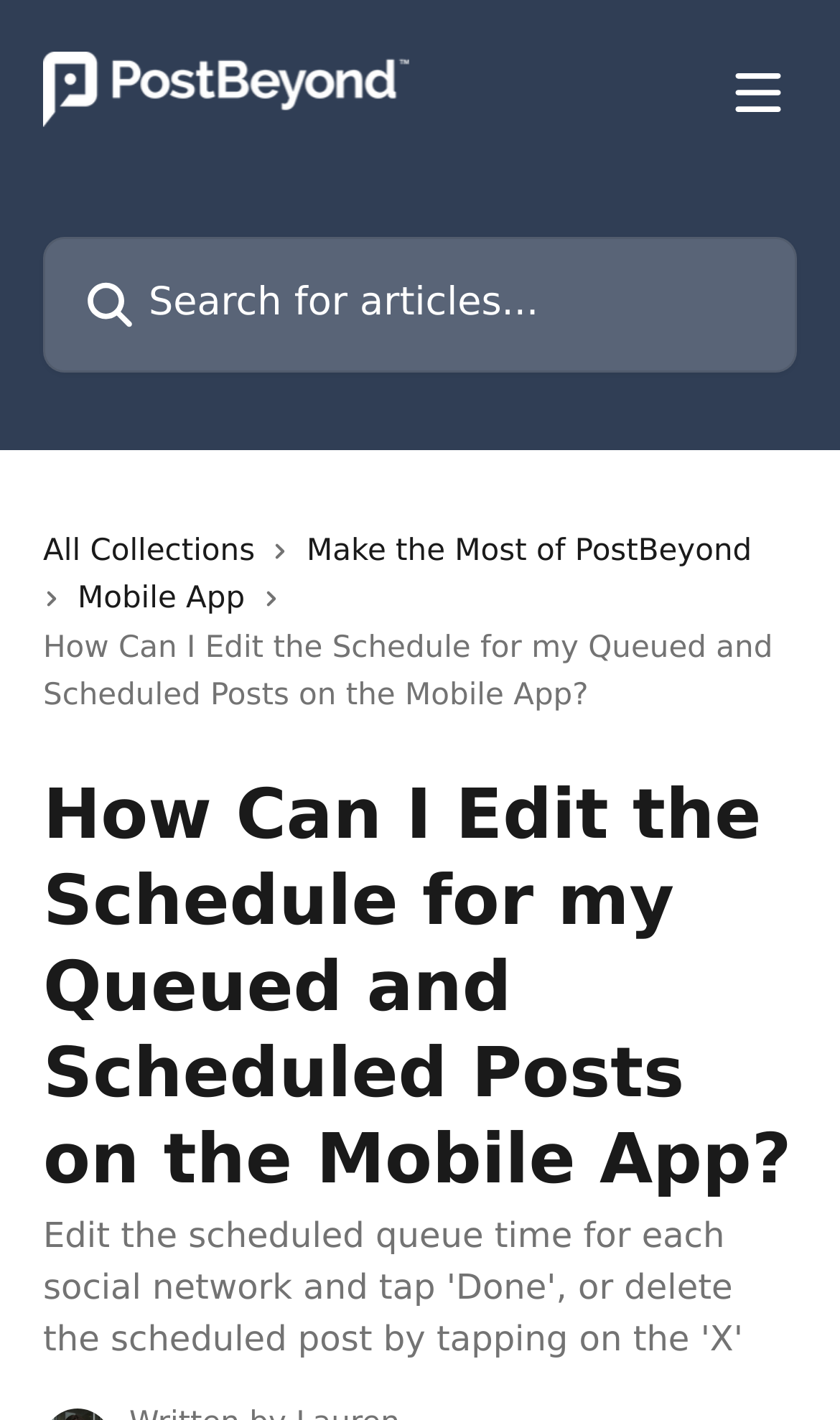Respond with a single word or phrase for the following question: 
What is the topic of the current article?

Editing scheduled posts on mobile app